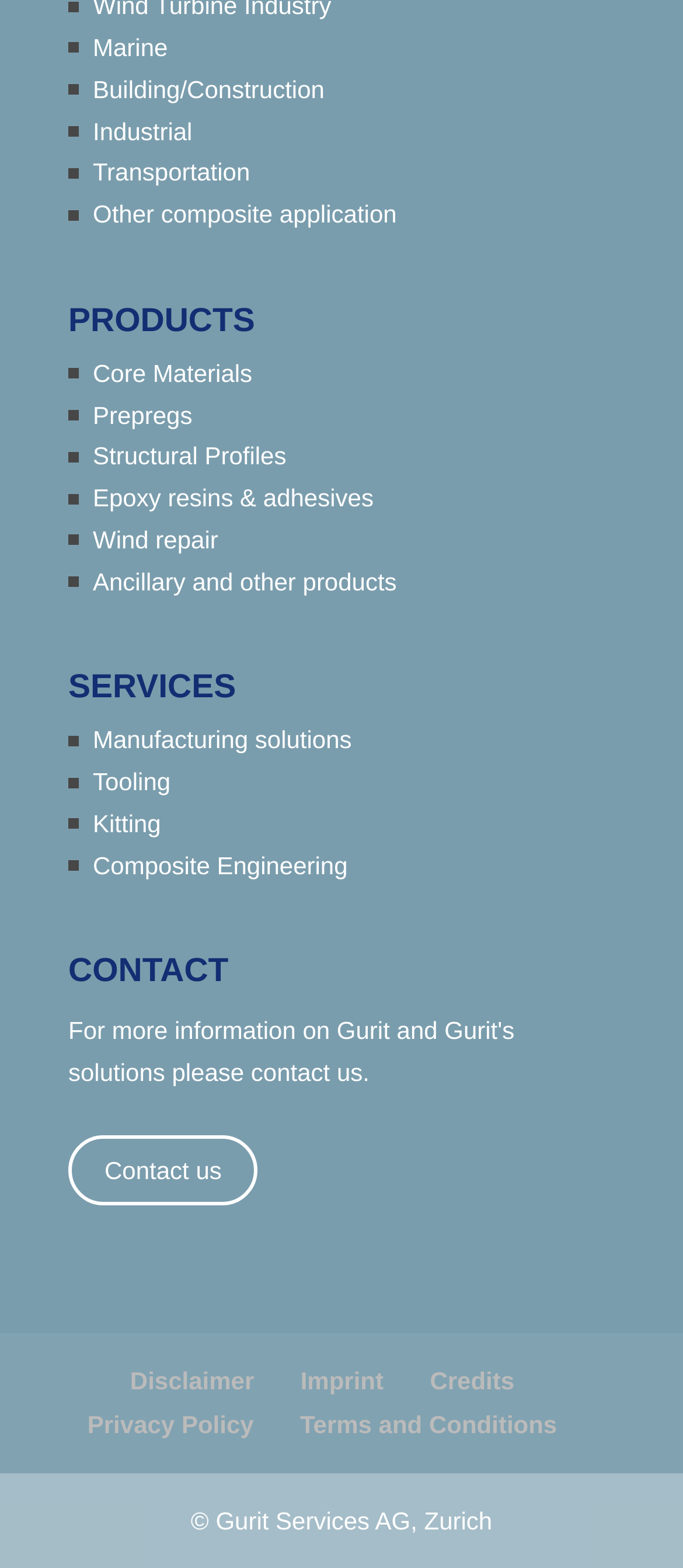Using the element description provided, determine the bounding box coordinates in the format (top-left x, top-left y, bottom-right x, bottom-right y). Ensure that all values are floating point numbers between 0 and 1. Element description: Other composite application

[0.136, 0.128, 0.581, 0.146]